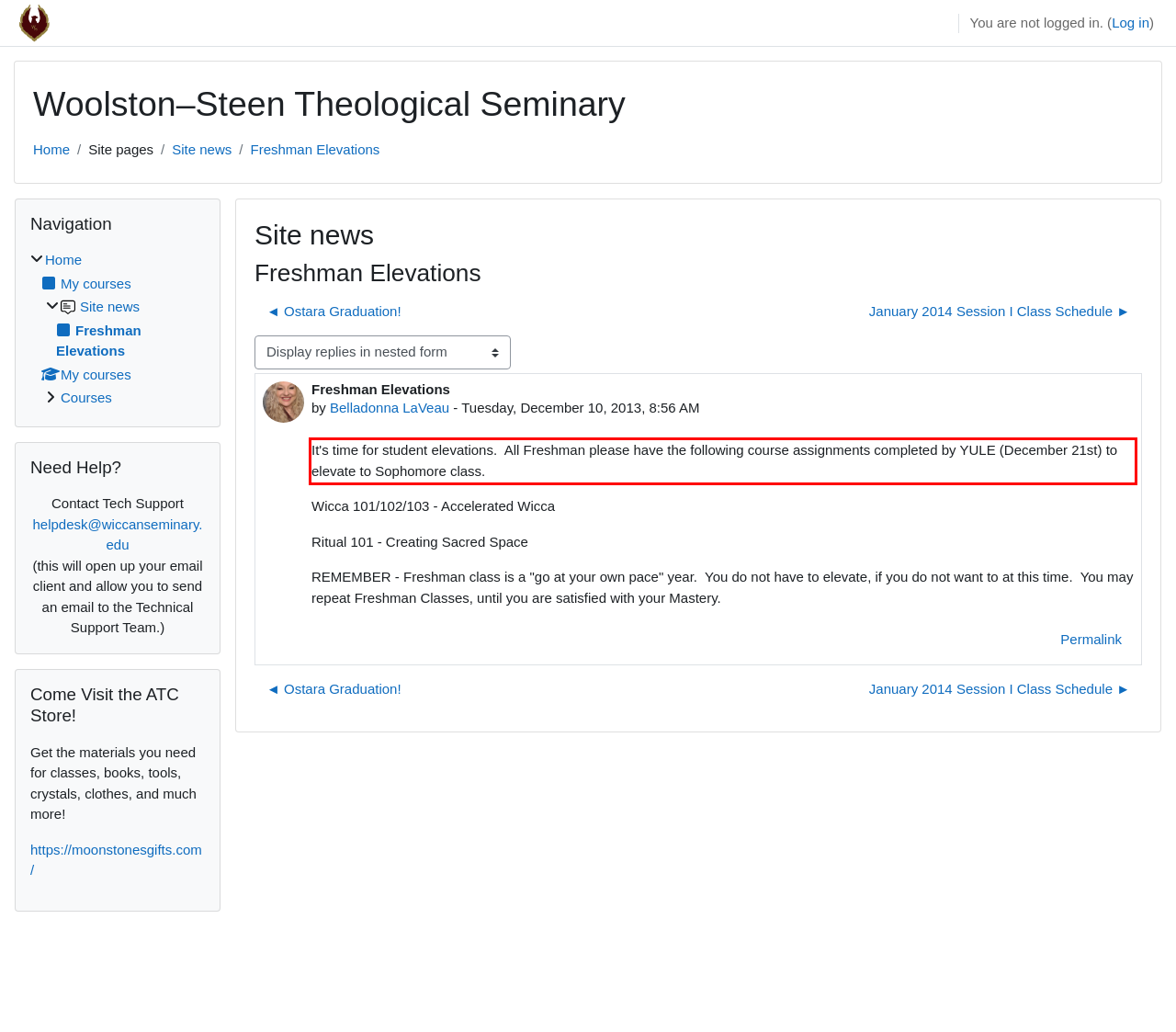Given a screenshot of a webpage with a red bounding box, extract the text content from the UI element inside the red bounding box.

It's time for student elevations. All Freshman please have the following course assignments completed by YULE (December 21st) to elevate to Sophomore class.